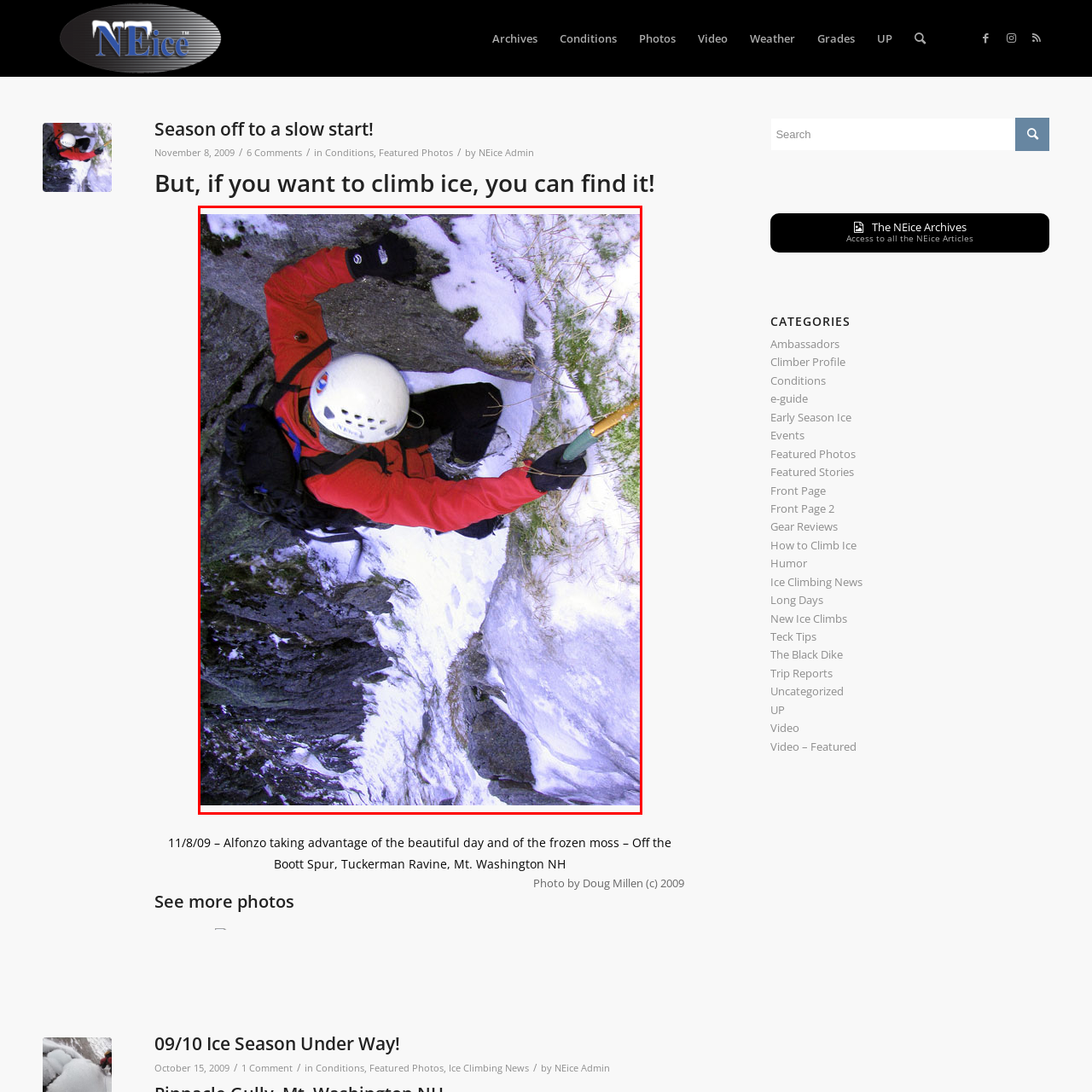Take a close look at the image outlined in red and answer the ensuing question with a single word or phrase:
What is the climber using to secure their grip?

Climbing axe